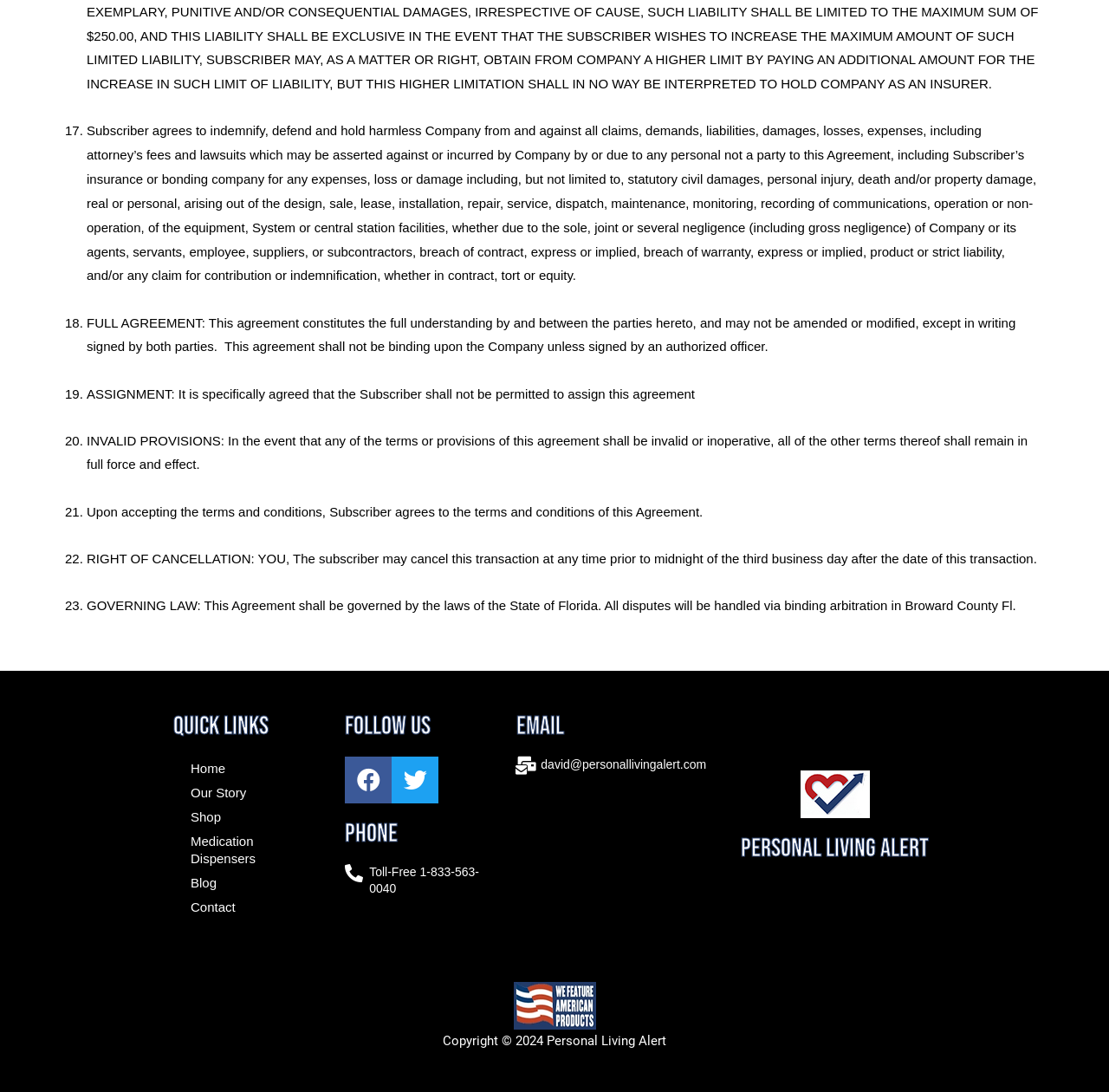What is the condition for modifying the agreement?
Based on the image, provide a one-word or brief-phrase response.

In writing signed by both parties